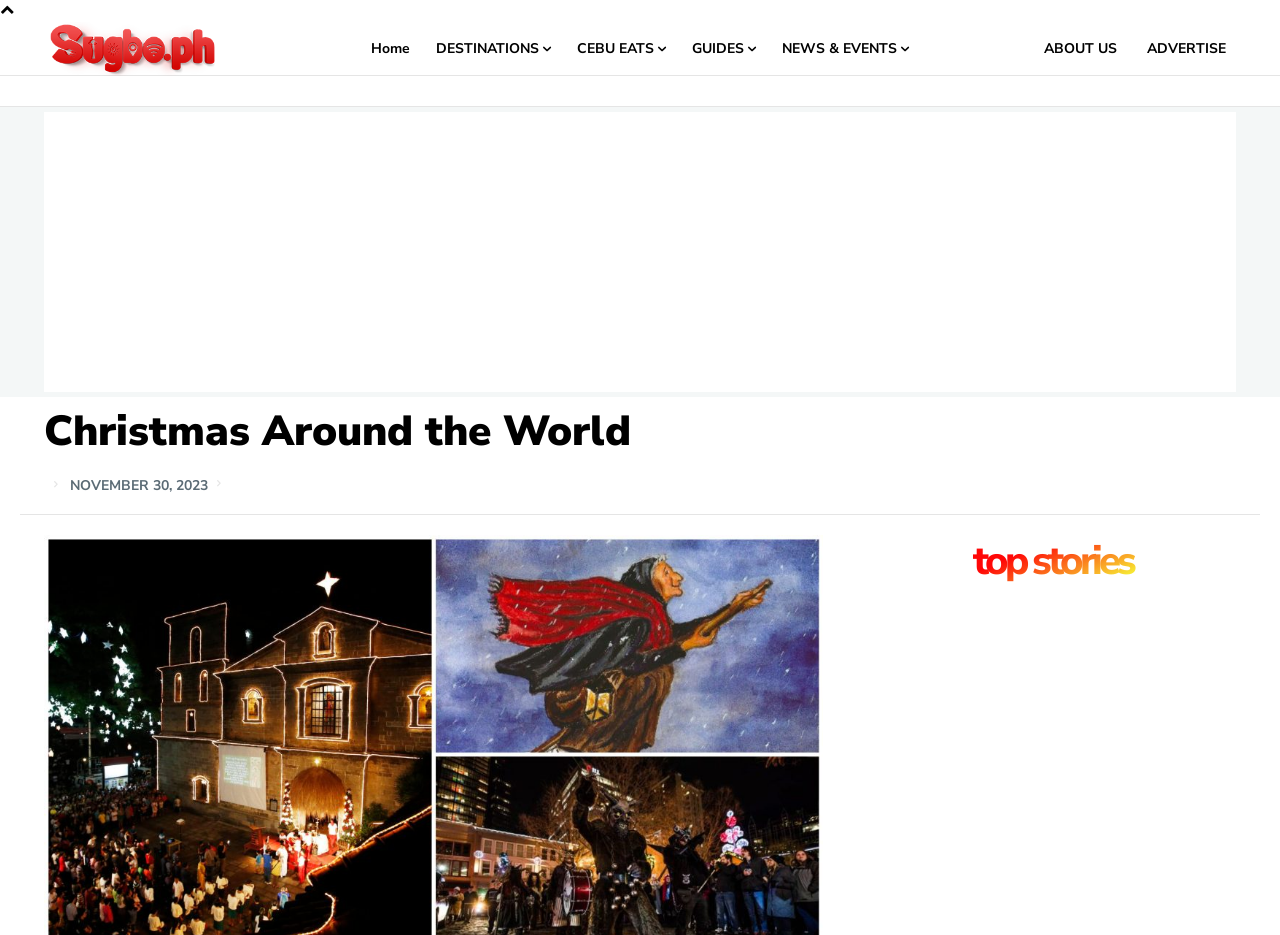How many navigation links are there?
Give a one-word or short-phrase answer derived from the screenshot.

7